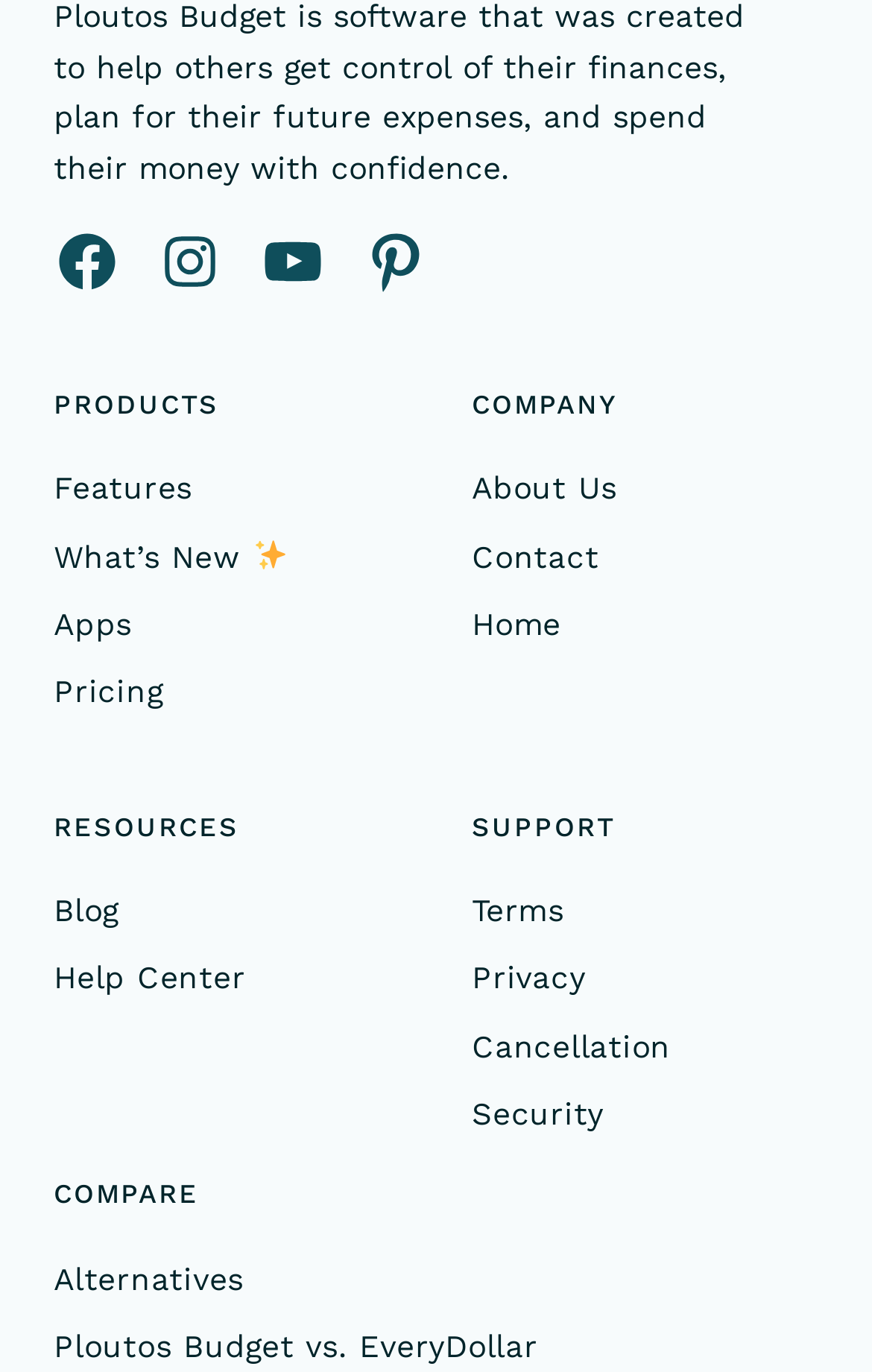Using the element description: "Home", determine the bounding box coordinates. The coordinates should be in the format [left, top, right, bottom], with values between 0 and 1.

[0.541, 0.437, 0.644, 0.473]